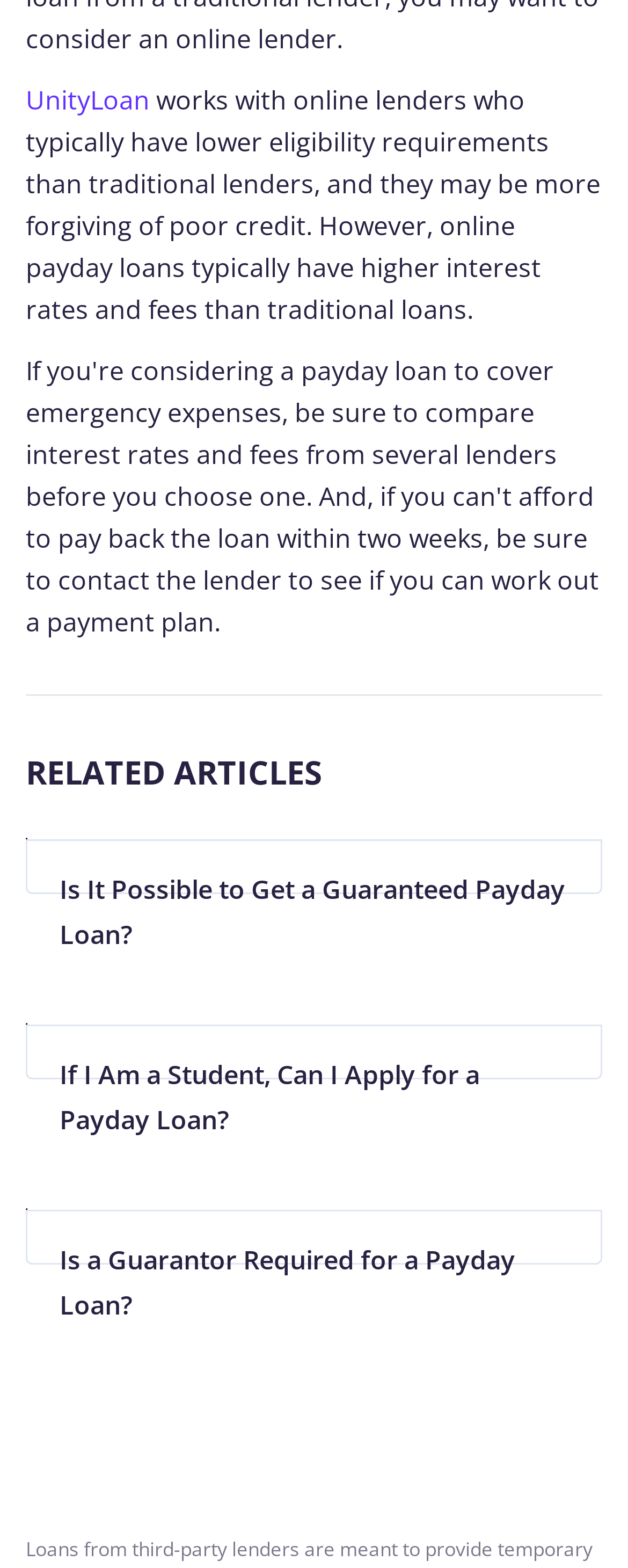Please answer the following question as detailed as possible based on the image: 
What is the topic of the related articles?

The heading 'RELATED ARTICLES' suggests that the articles listed below are related to payday loans, which is further supported by the links 'Is It Possible to Get a Guaranteed Payday Loan?', 'If I Am a Student, Can I Apply for a Payday Loan?', and 'Is a Guarantor Required for a Payday Loan?'.